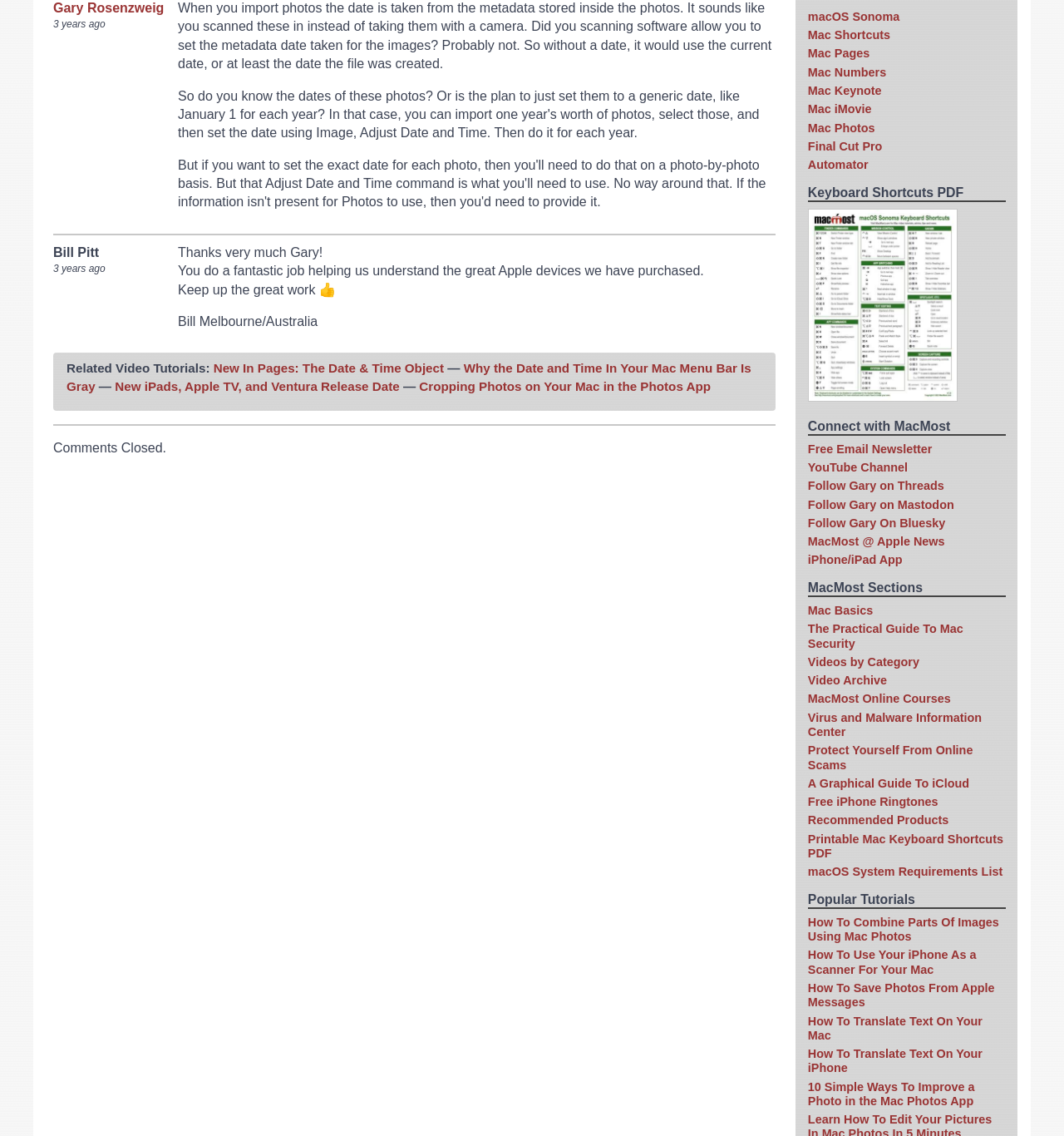Based on the provided description, "parent_node: Keyboard Shortcuts PDF", find the bounding box of the corresponding UI element in the screenshot.

[0.759, 0.344, 0.9, 0.356]